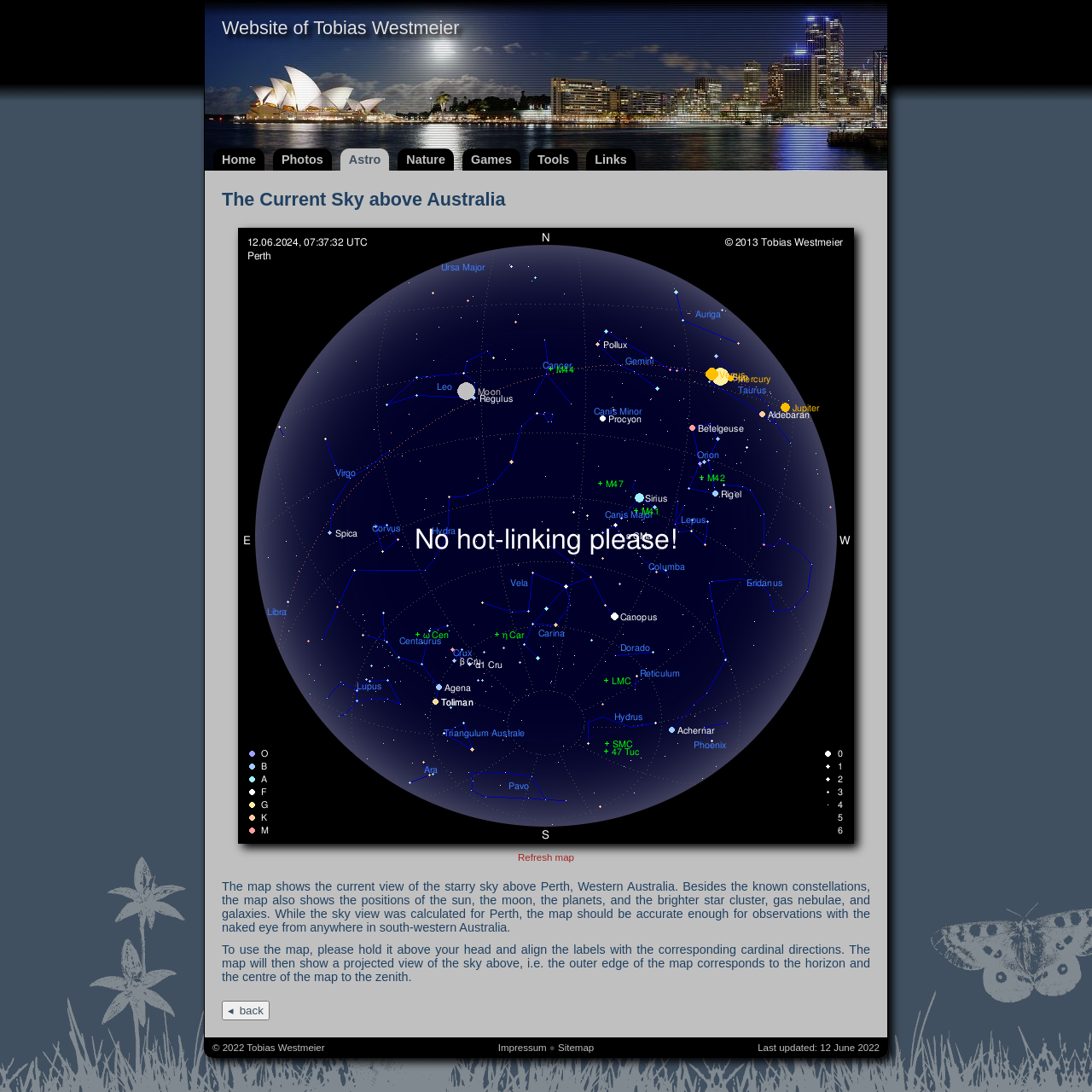Locate the bounding box of the user interface element based on this description: "Sitemap".

[0.511, 0.955, 0.544, 0.964]